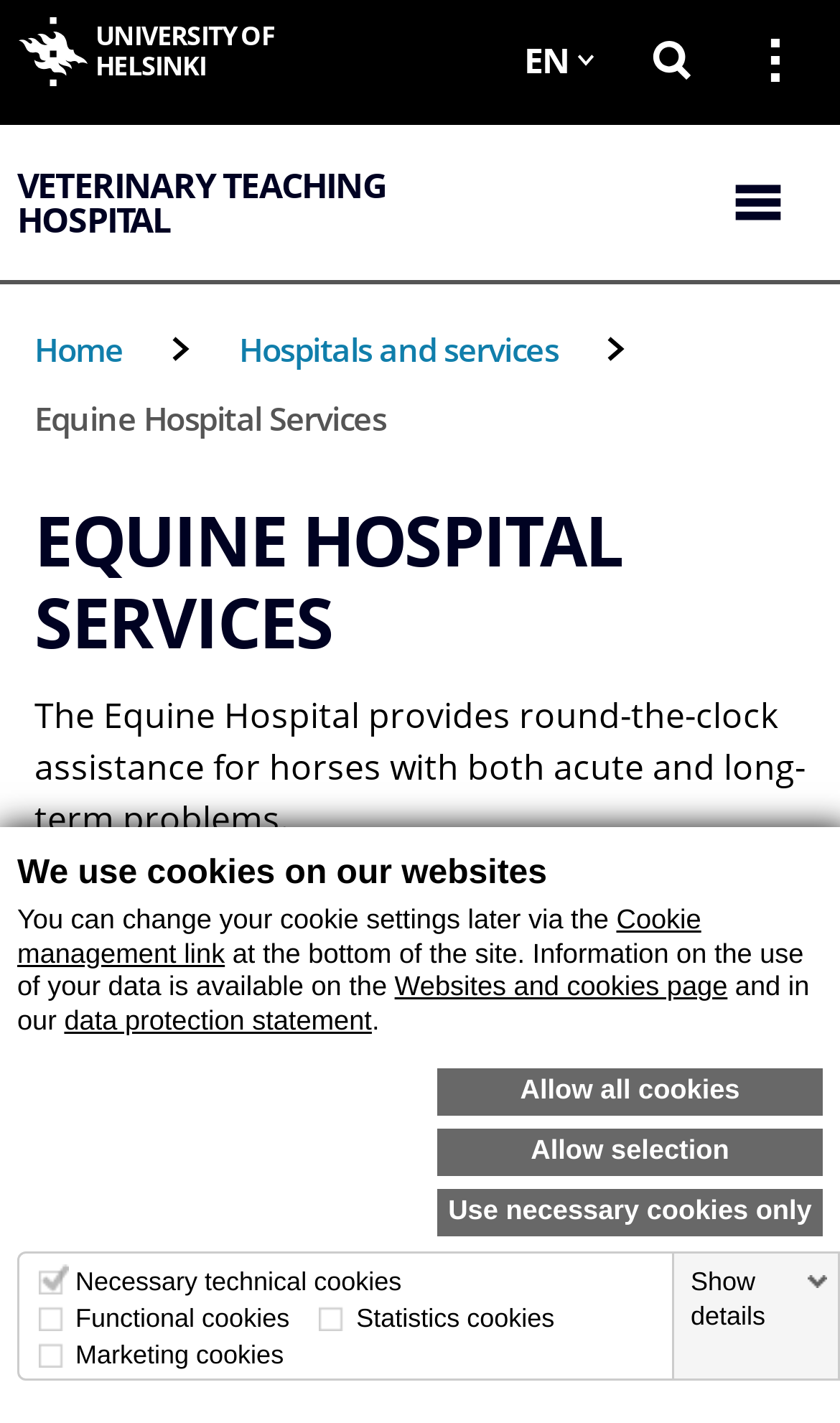Please find the bounding box coordinates of the element's region to be clicked to carry out this instruction: "Follow Market Research Record on Google News".

None